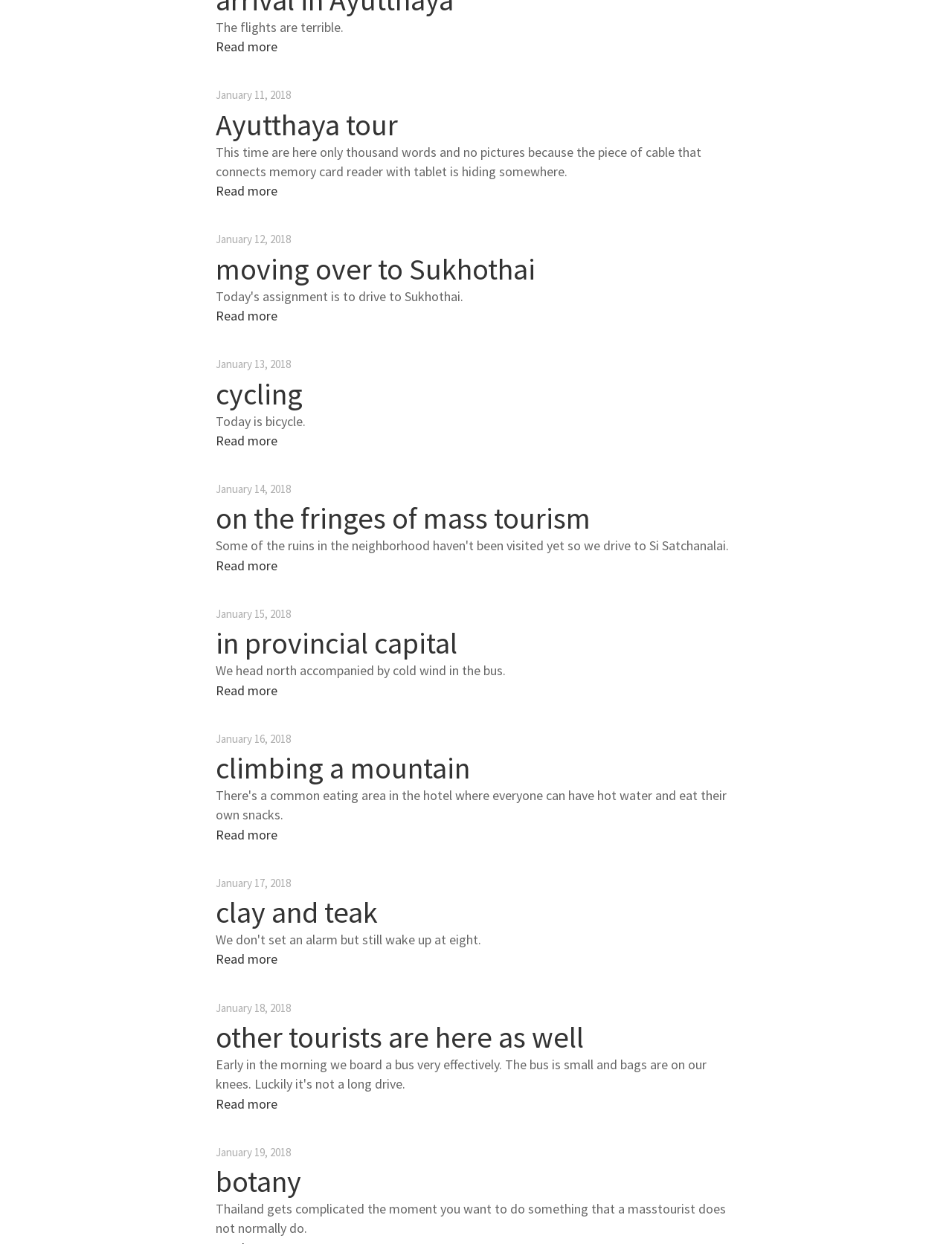Predict the bounding box of the UI element based on this description: "botany".

[0.227, 0.935, 0.317, 0.965]